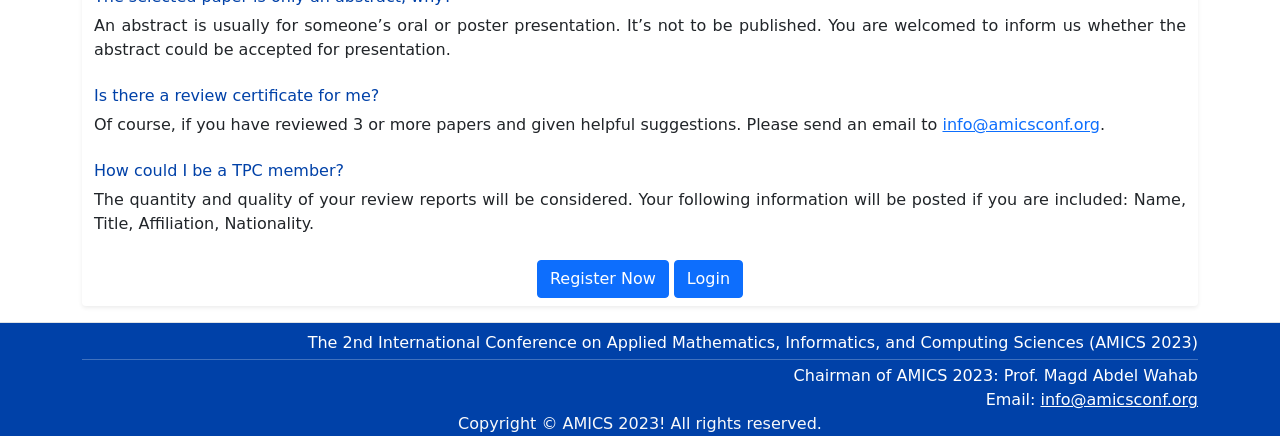What is the email address for inquiry? Based on the image, give a response in one word or a short phrase.

info@amicsconf.org